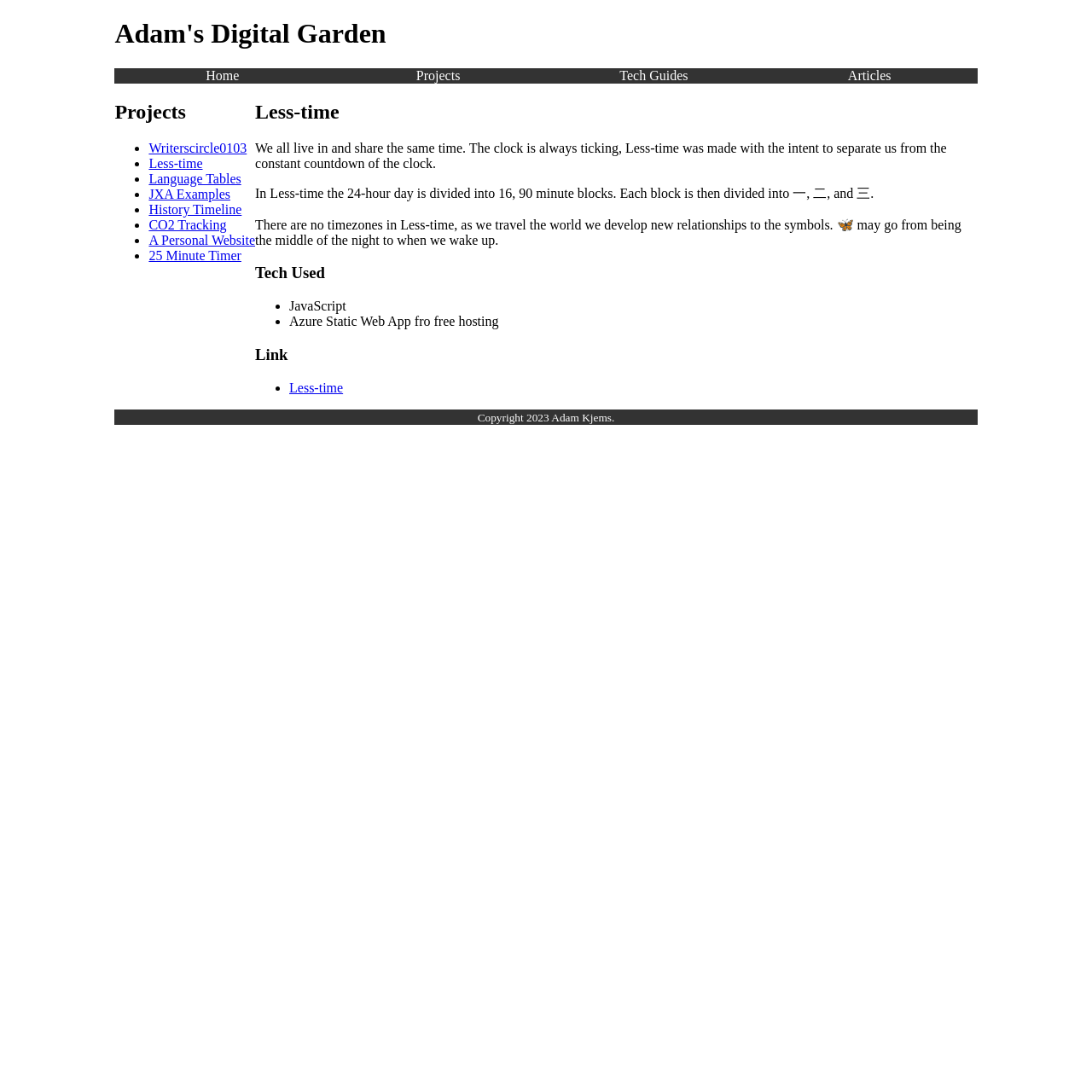Utilize the details in the image to thoroughly answer the following question: Who owns the copyright of the webpage?

The copyright owner of the webpage can be found in the static text element at the bottom of the webpage, which states 'Copyright 2023 Adam Kjems'.